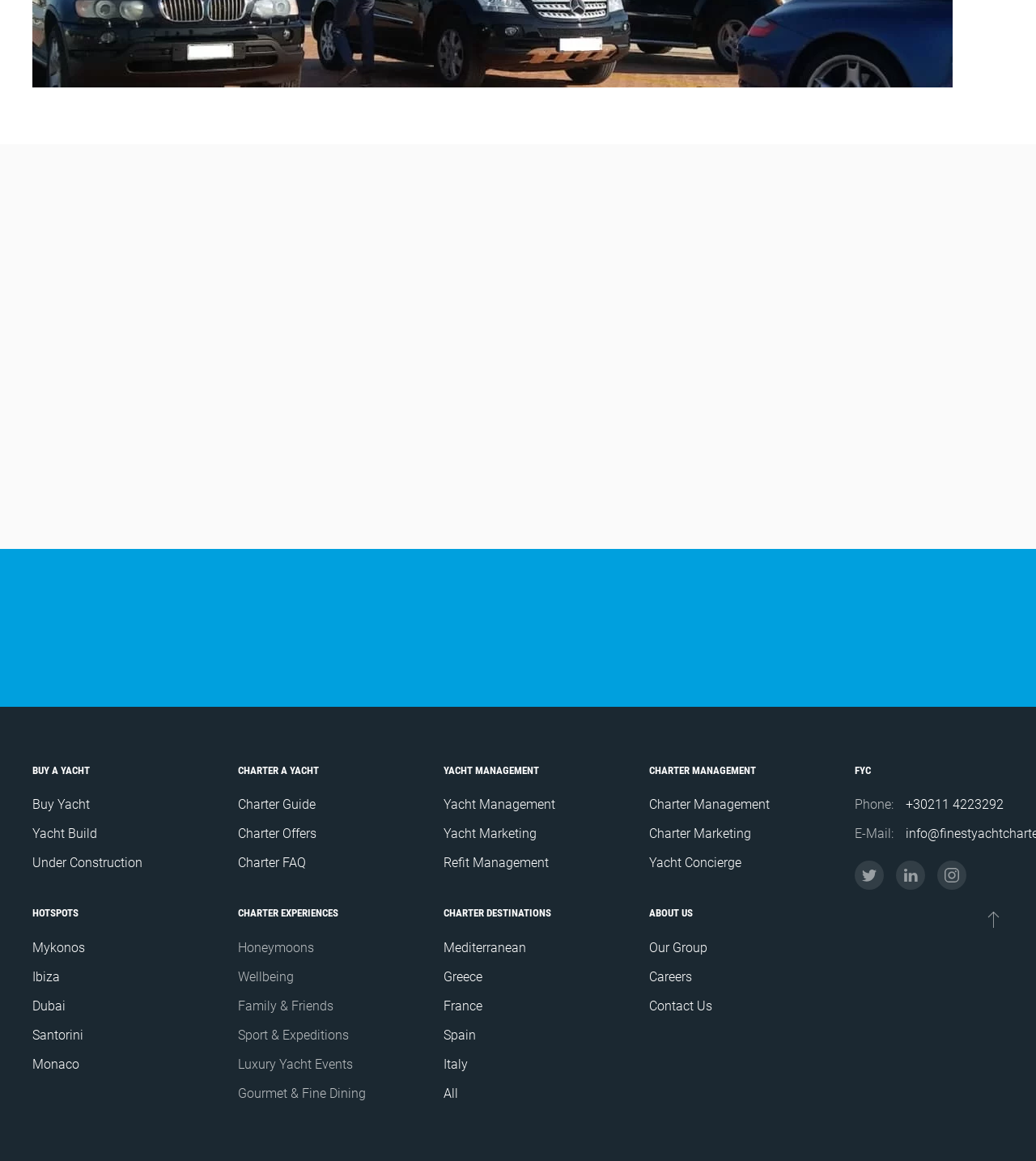How many types of charter experiences are listed?
Using the details shown in the screenshot, provide a comprehensive answer to the question.

The number of types of charter experiences can be found by counting the static text elements under the 'CHARTER EXPERIENCES' heading, which are 'Honeymoons', 'Wellbeing', 'Family & Friends', 'Sport & Expeditions', 'Luxury Yacht Events', and 'Gourmet & Fine Dining'.